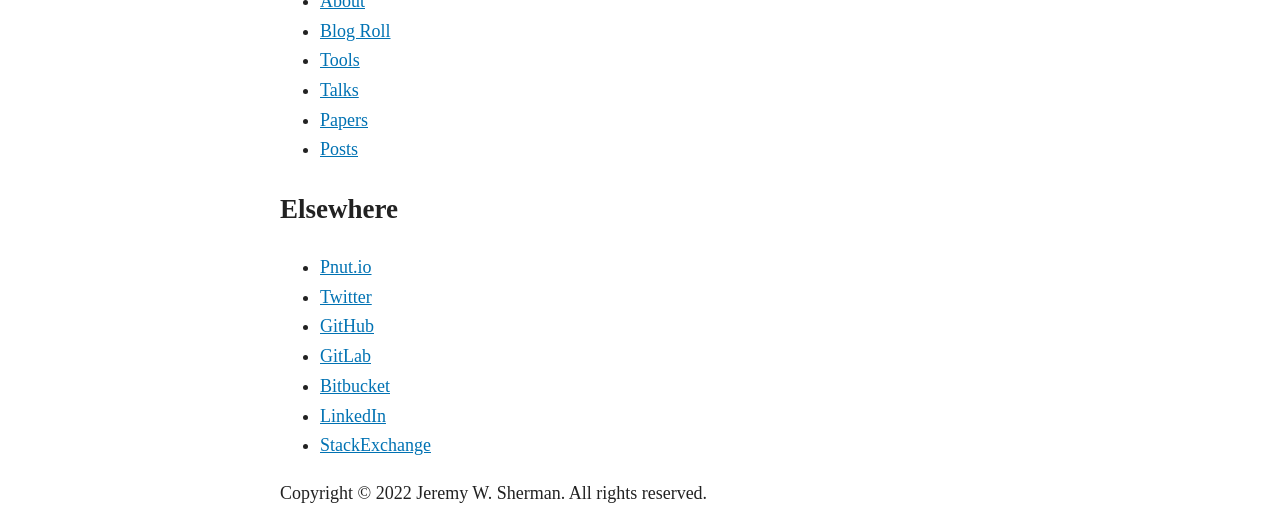Could you highlight the region that needs to be clicked to execute the instruction: "go to blog roll"?

[0.25, 0.04, 0.305, 0.079]